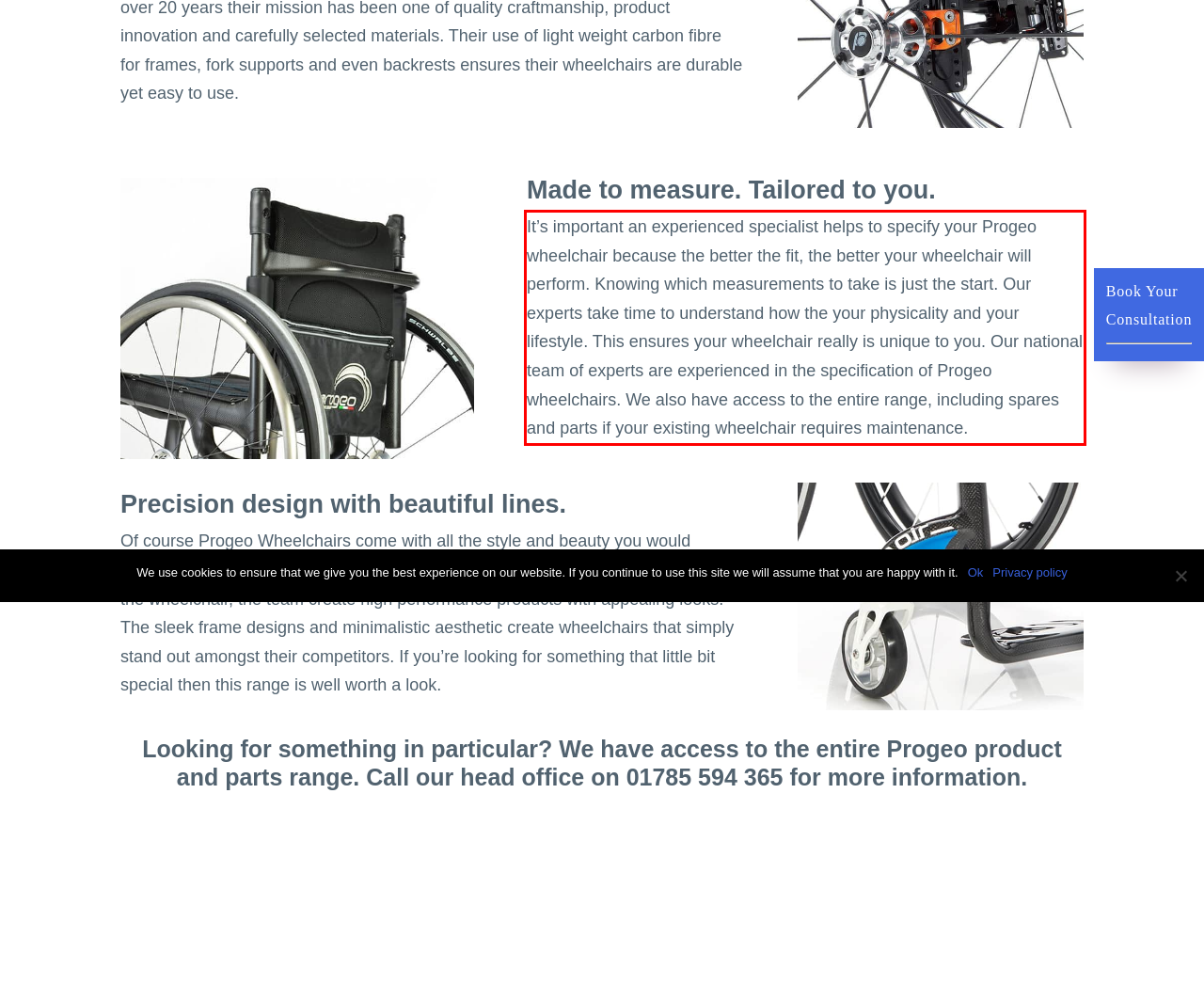You have a screenshot of a webpage, and there is a red bounding box around a UI element. Utilize OCR to extract the text within this red bounding box.

It’s important an experienced specialist helps to specify your Progeo wheelchair because the better the fit, the better your wheelchair will perform. Knowing which measurements to take is just the start. Our experts take time to understand how the your physicality and your lifestyle. This ensures your wheelchair really is unique to you. Our national team of experts are experienced in the specification of Progeo wheelchairs. We also have access to the entire range, including spares and parts if your existing wheelchair requires maintenance.